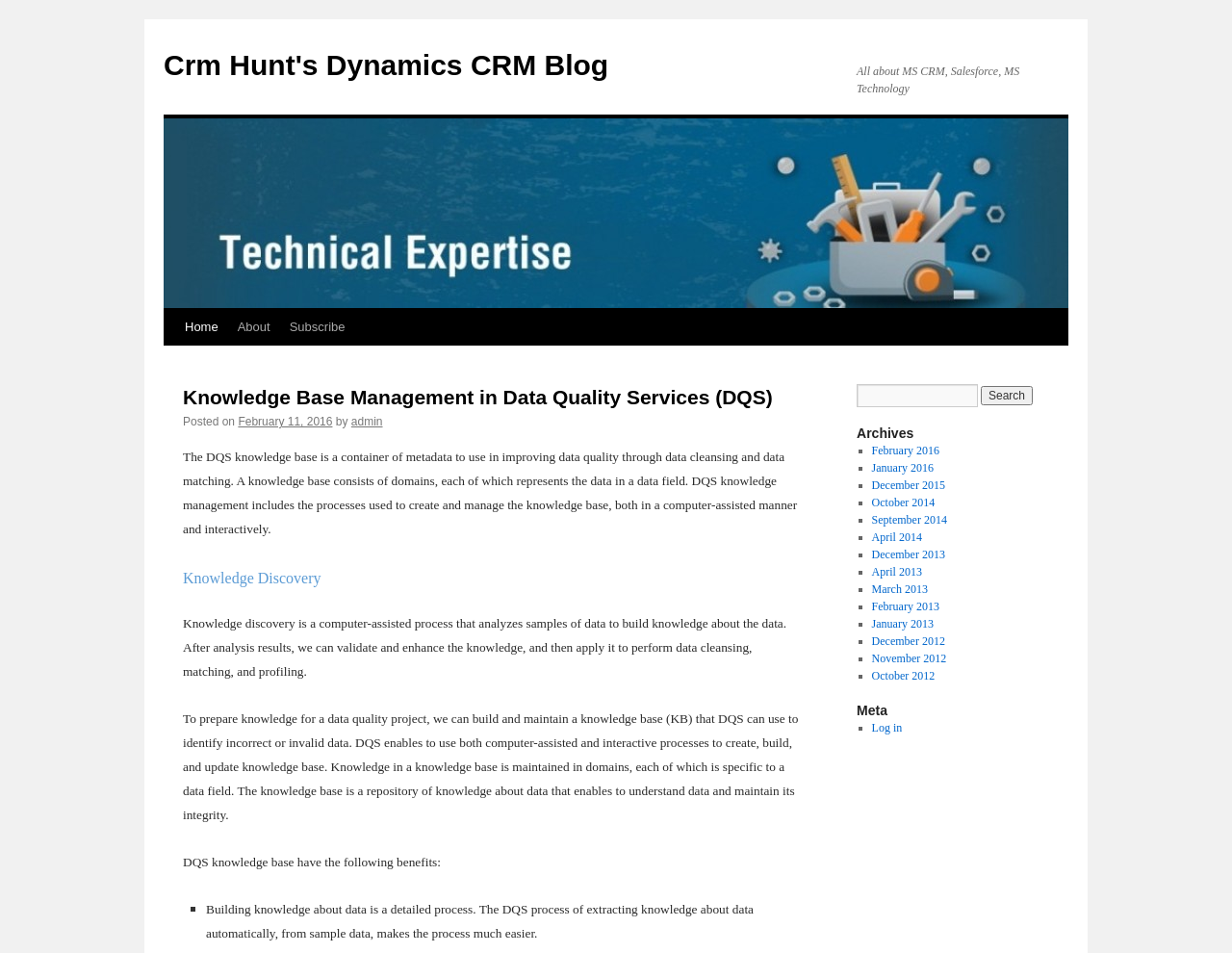Given the webpage screenshot, identify the bounding box of the UI element that matches this description: "Crm Hunt's Dynamics CRM Blog".

[0.133, 0.052, 0.494, 0.085]